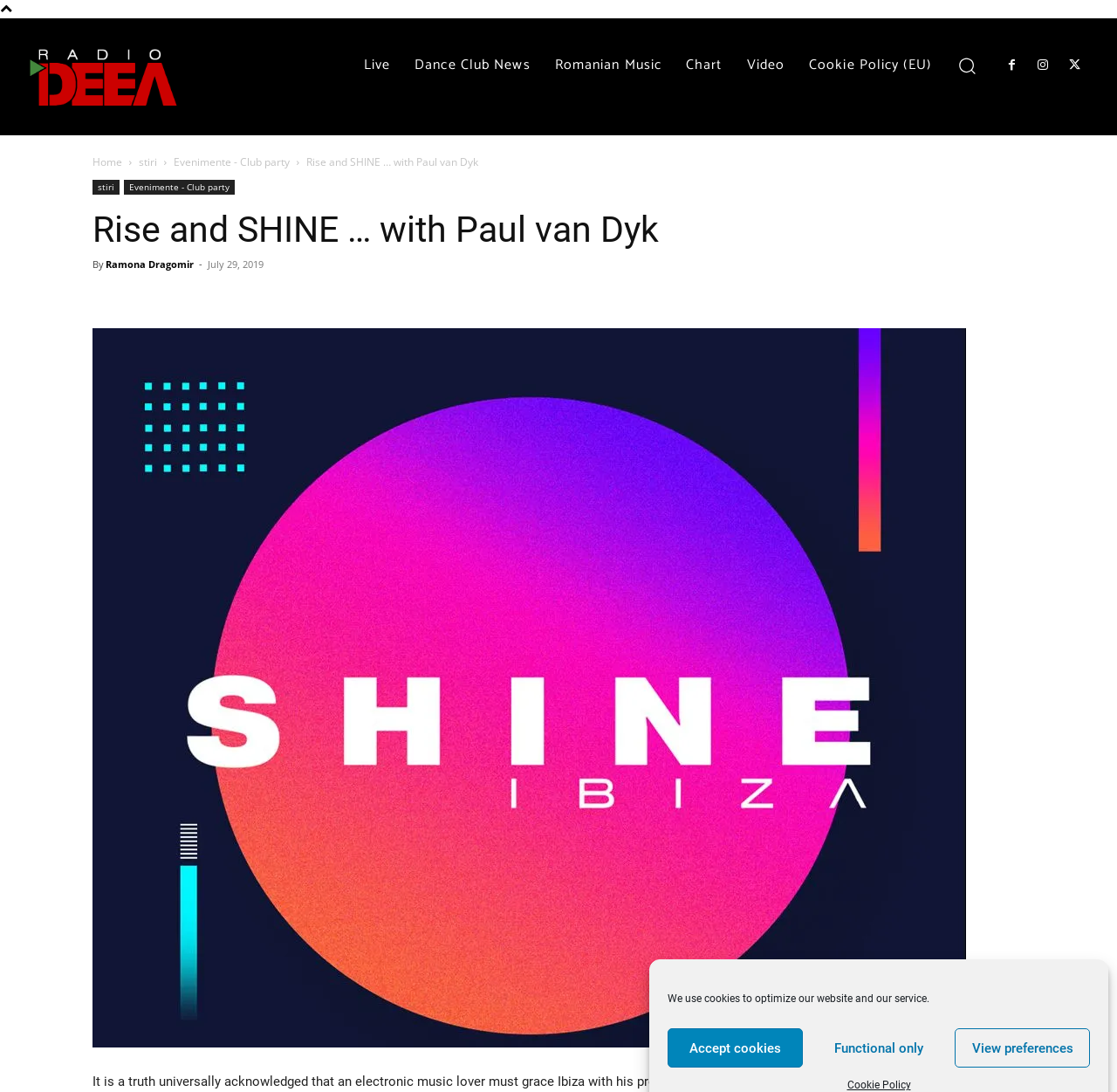Provide a one-word or one-phrase answer to the question:
What is the name of the radio station?

Radio DEEA